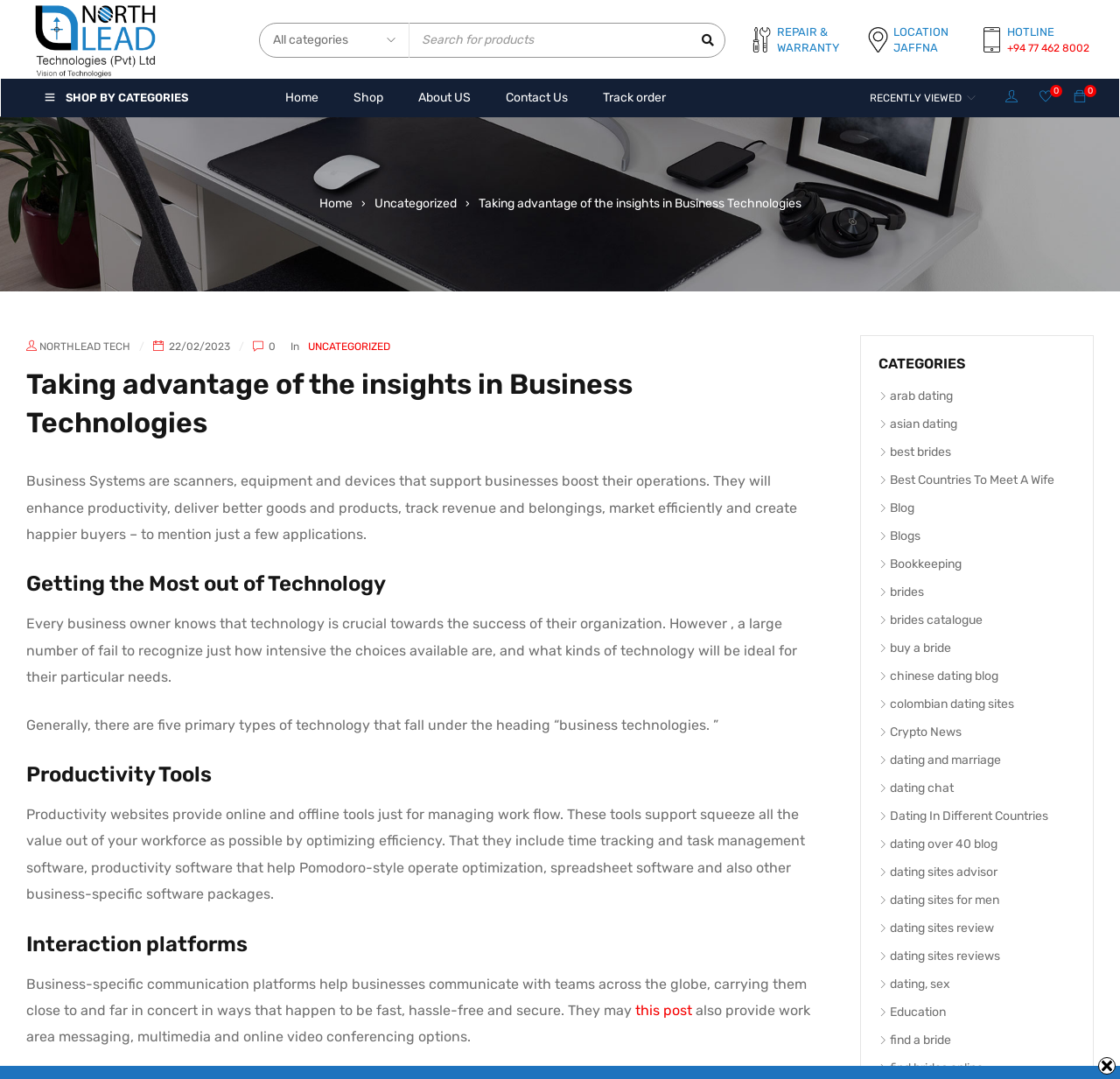Can you pinpoint the bounding box coordinates for the clickable element required for this instruction: "View Home page"? The coordinates should be four float numbers between 0 and 1, i.e., [left, top, right, bottom].

[0.255, 0.079, 0.284, 0.103]